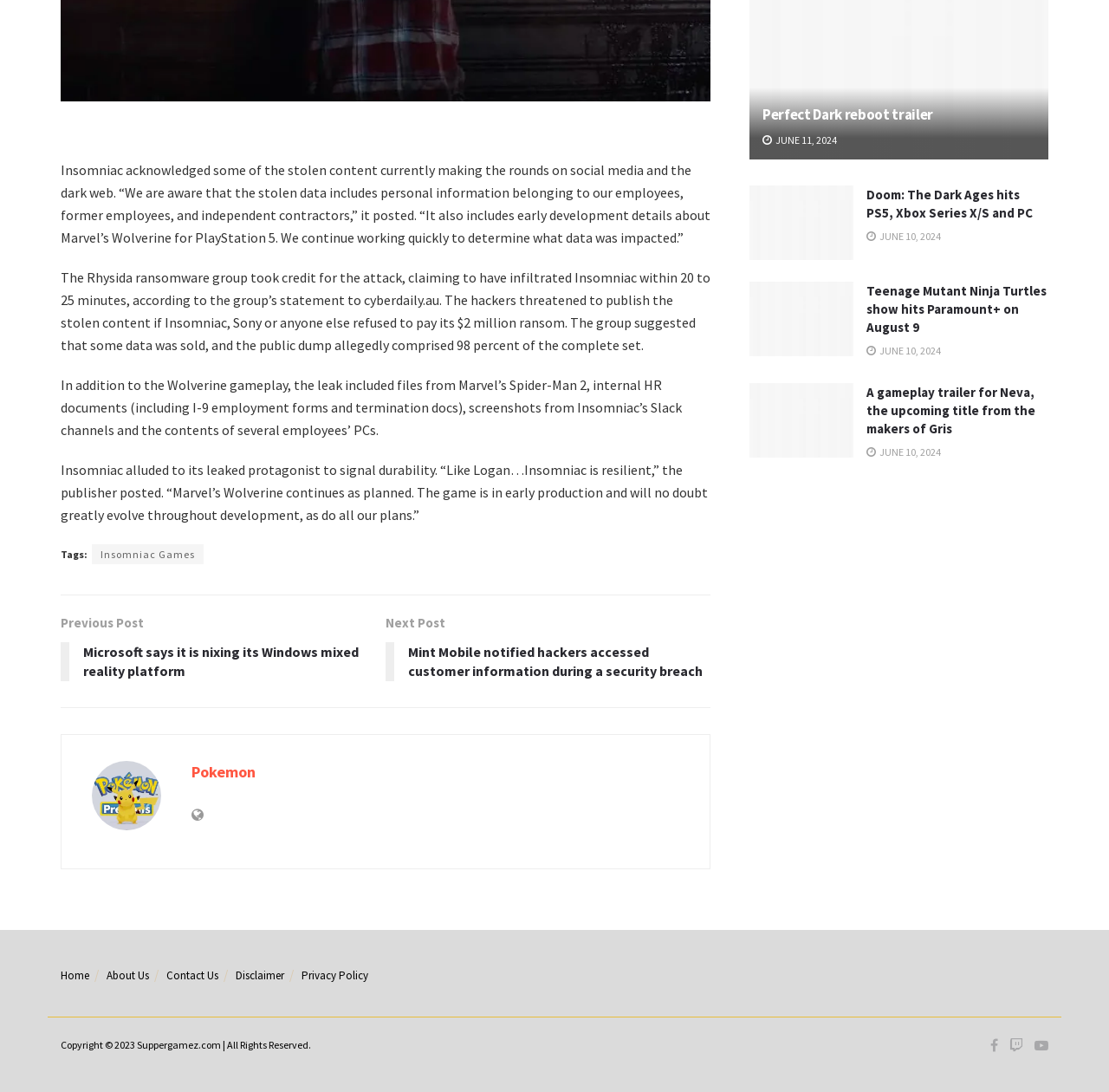Show the bounding box coordinates for the element that needs to be clicked to execute the following instruction: "Click on the 'Insomniac Games' link". Provide the coordinates in the form of four float numbers between 0 and 1, i.e., [left, top, right, bottom].

[0.083, 0.498, 0.184, 0.517]